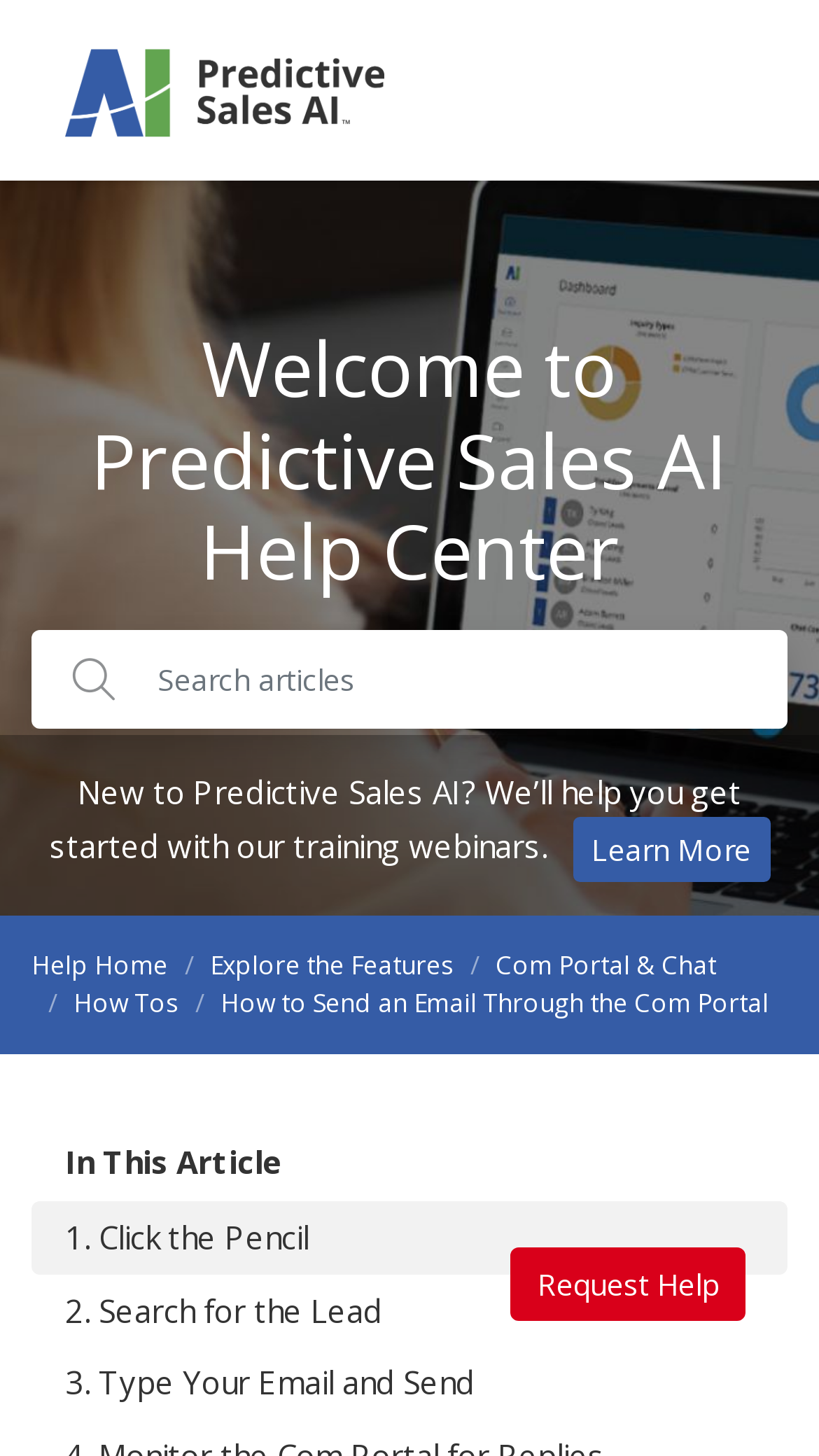Answer the question using only one word or a concise phrase: What is the text on the top-left corner of the webpage?

PSAI Help Articles